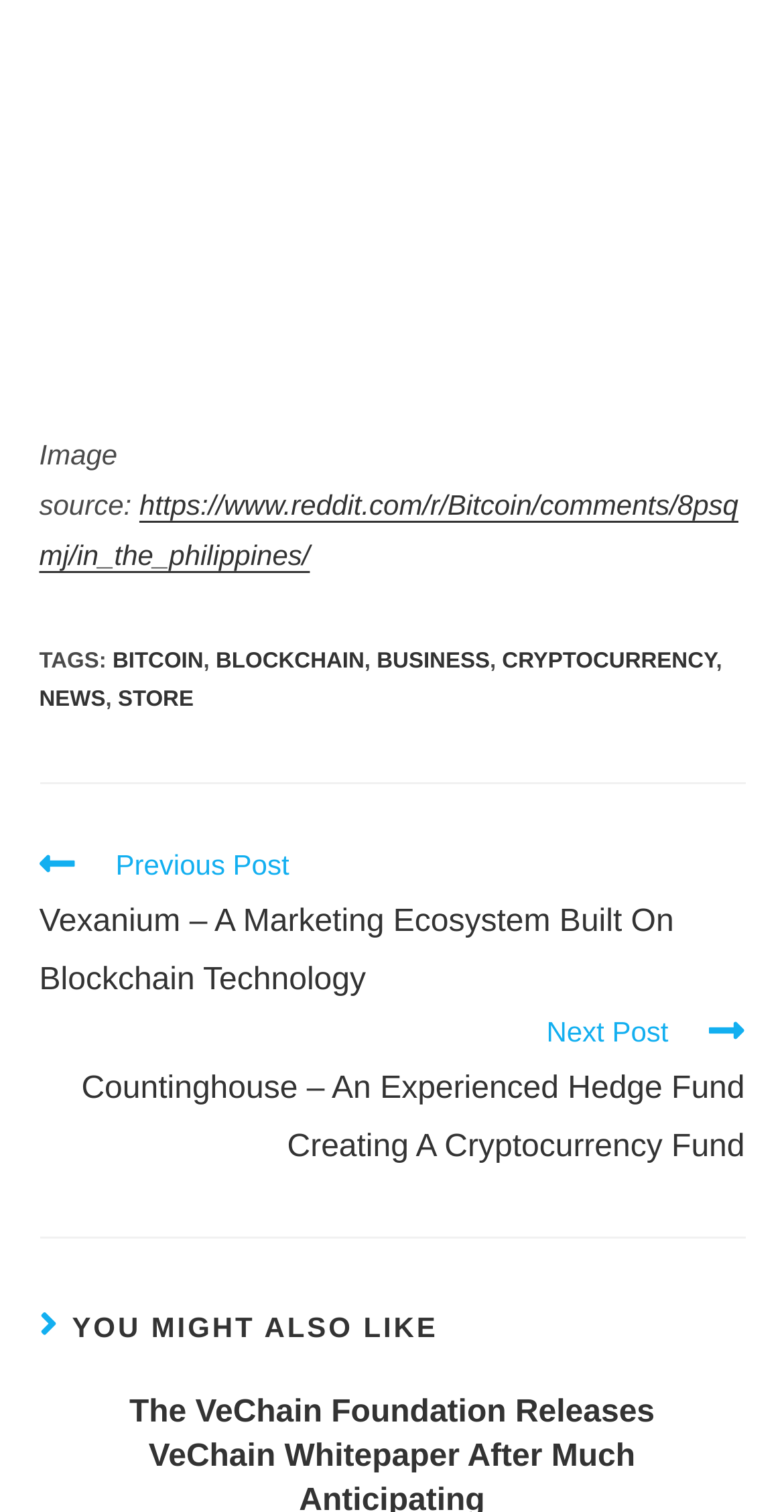Determine the bounding box coordinates of the UI element described below. Use the format (top-left x, top-left y, bottom-right x, bottom-right y) with floating point numbers between 0 and 1: Bitcoin

[0.144, 0.429, 0.259, 0.445]